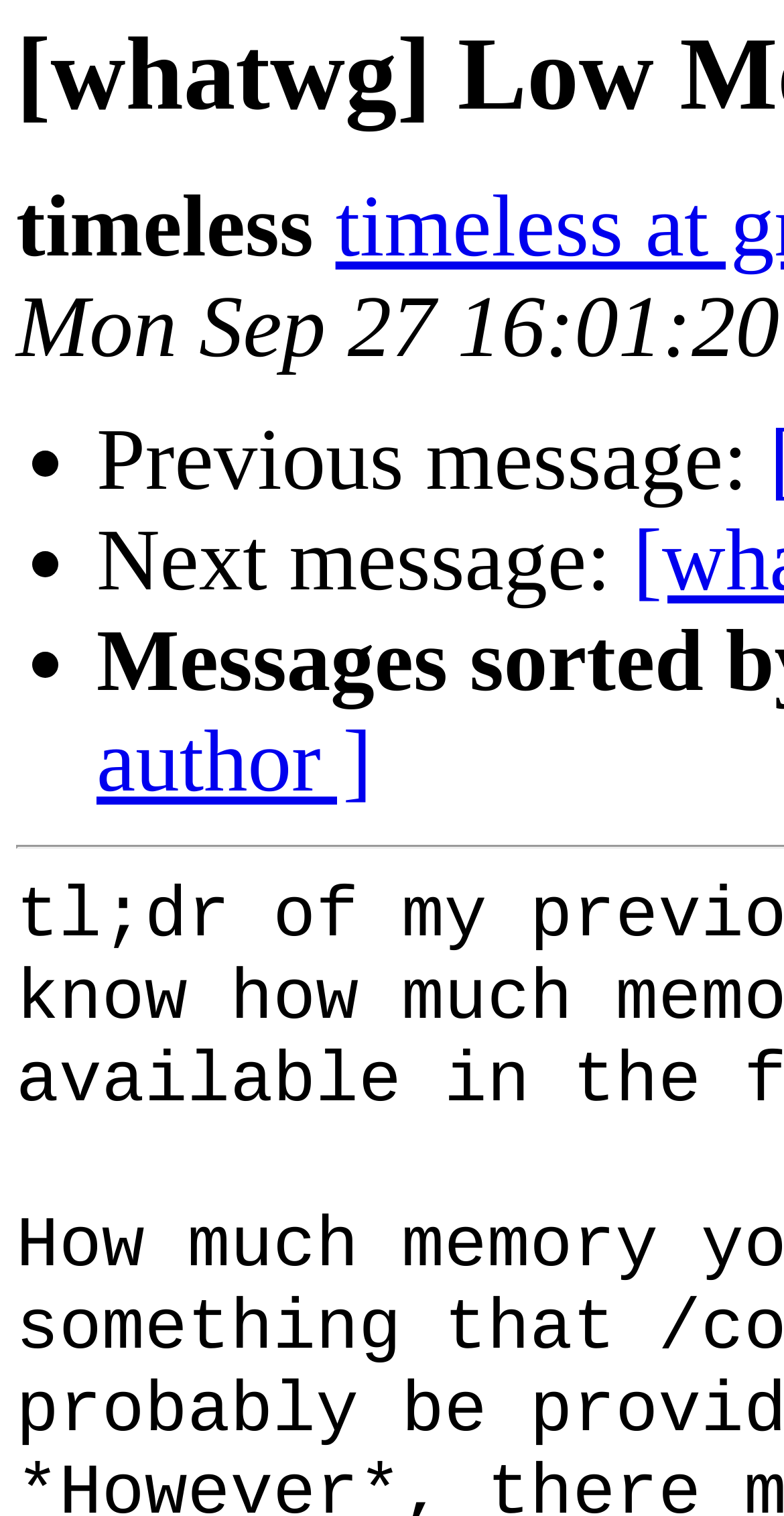Please extract the webpage's main title and generate its text content.

[whatwg] Low Memory Event